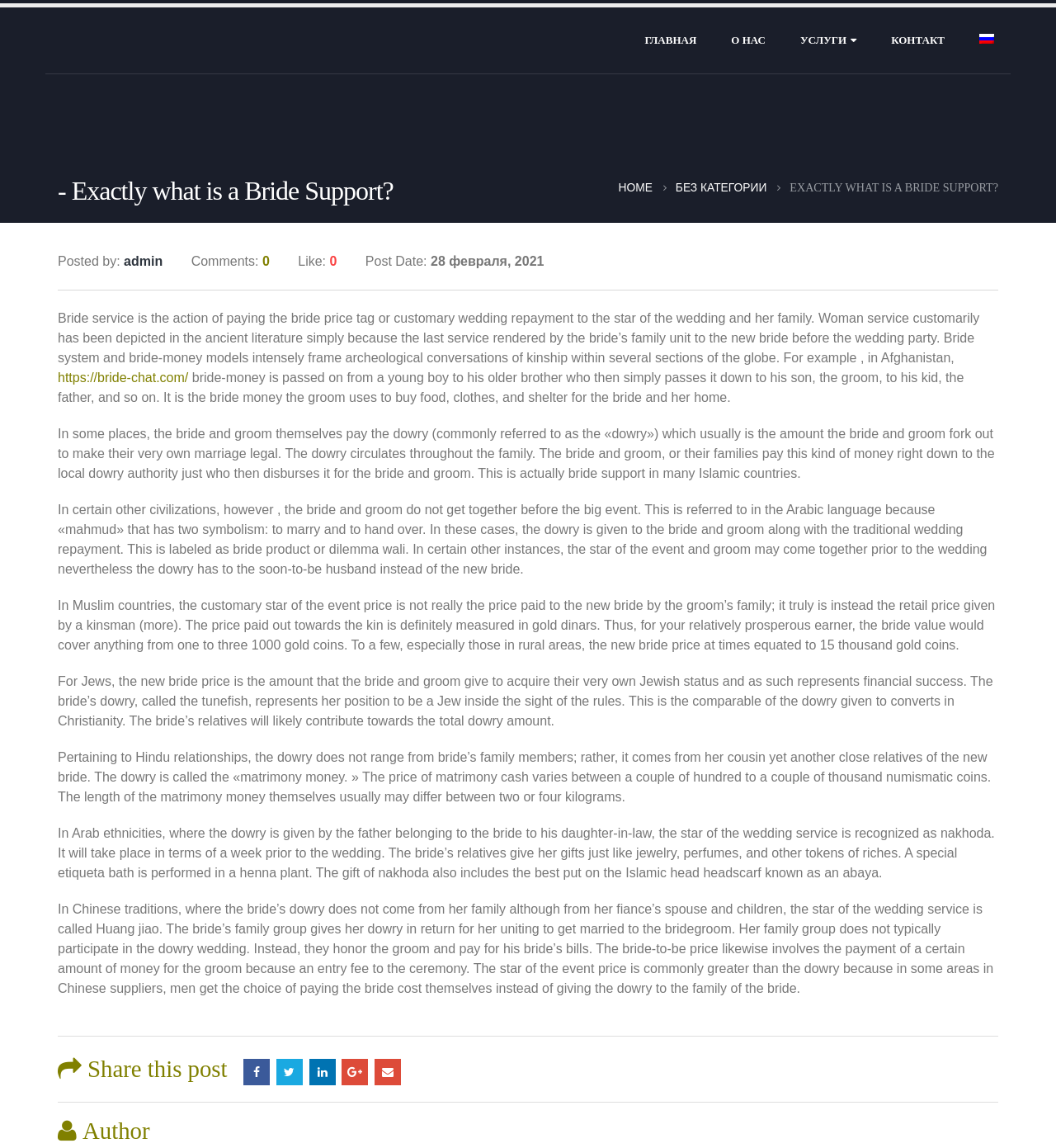Please find the bounding box coordinates of the section that needs to be clicked to achieve this instruction: "Click on the 'ГЛАВНАЯ' link".

[0.595, 0.003, 0.675, 0.064]